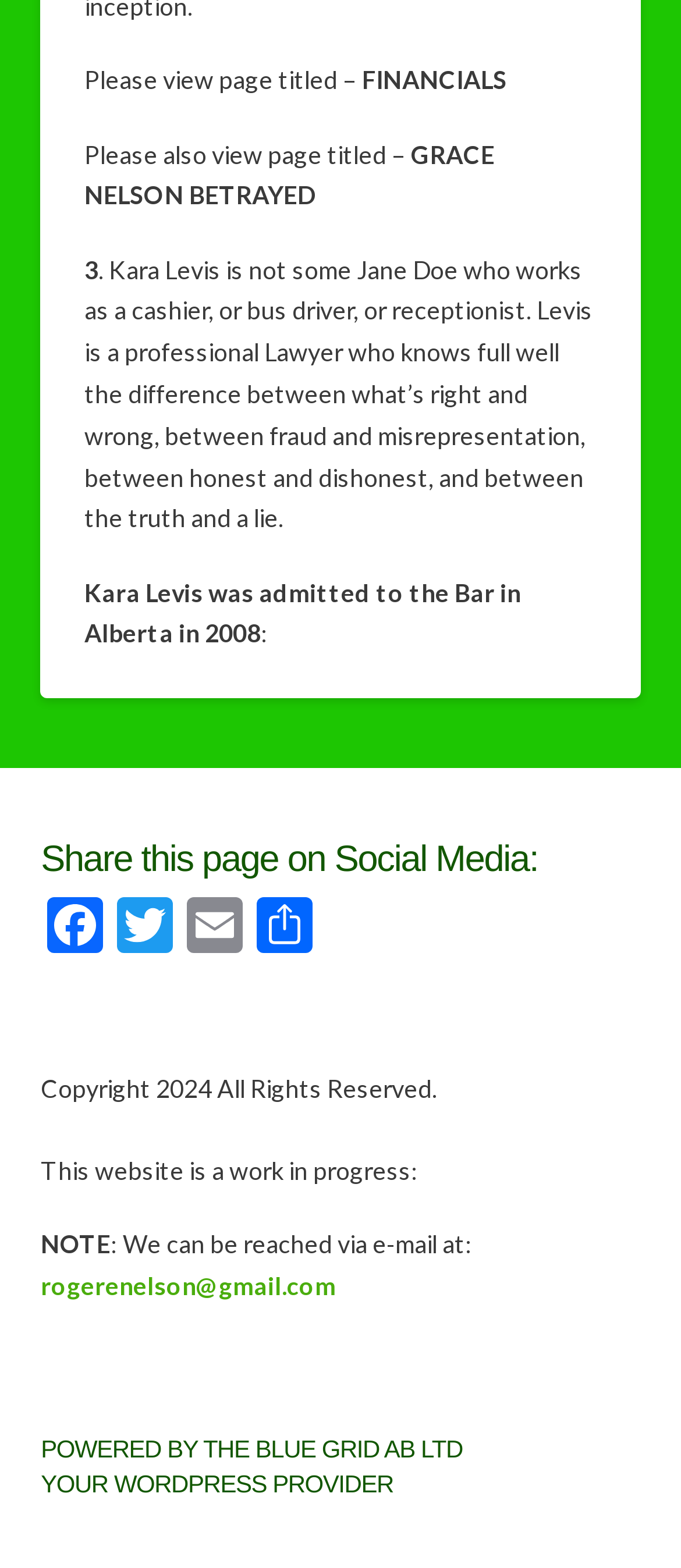Provide a single word or phrase to answer the given question: 
How many social media platforms are available to share the page?

4